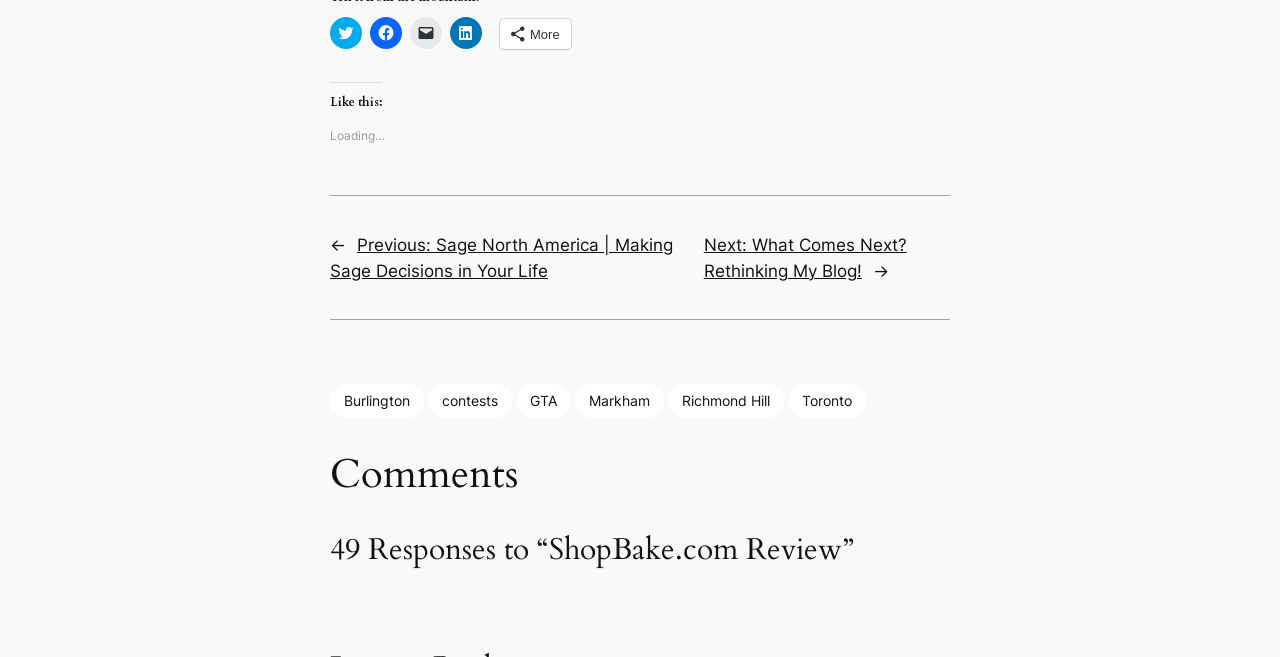What is the title of the comments section?
Based on the screenshot, provide your answer in one word or phrase.

Comments